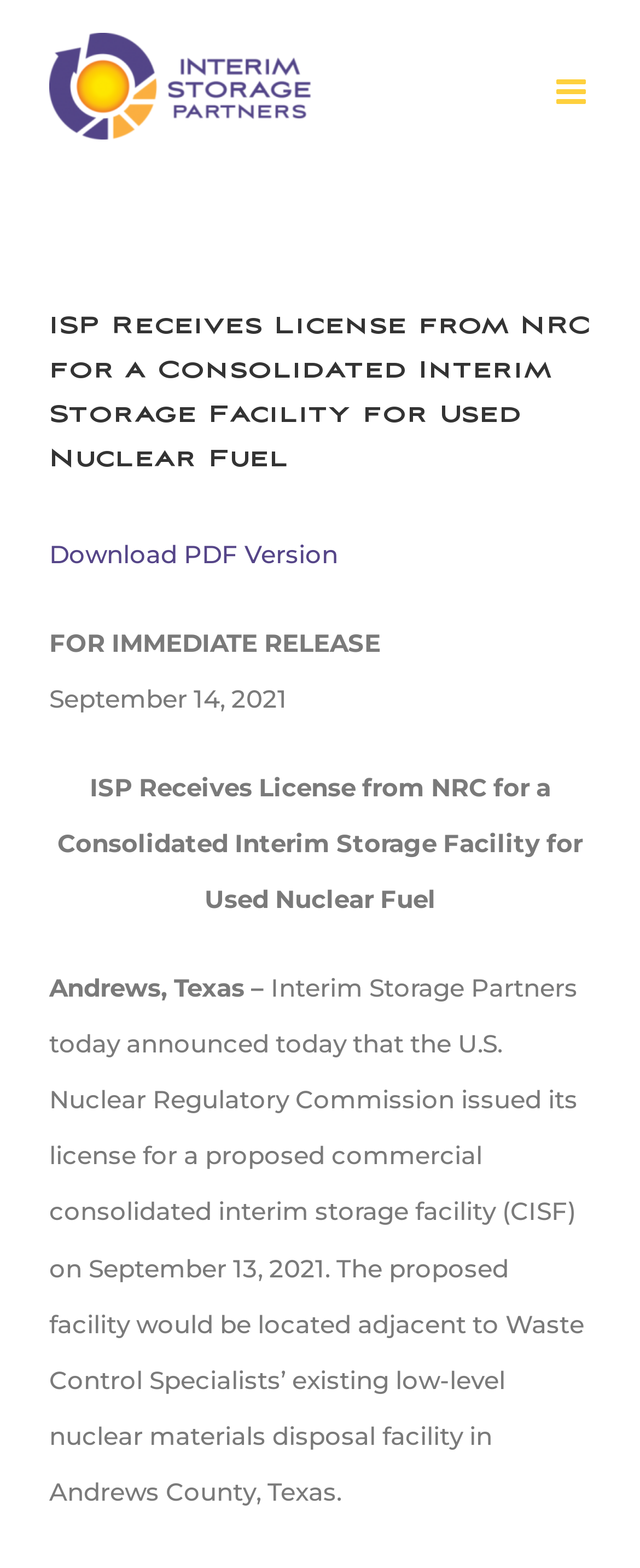What is the purpose of the proposed facility?
Please look at the screenshot and answer using one word or phrase.

Consolidated interim storage facility